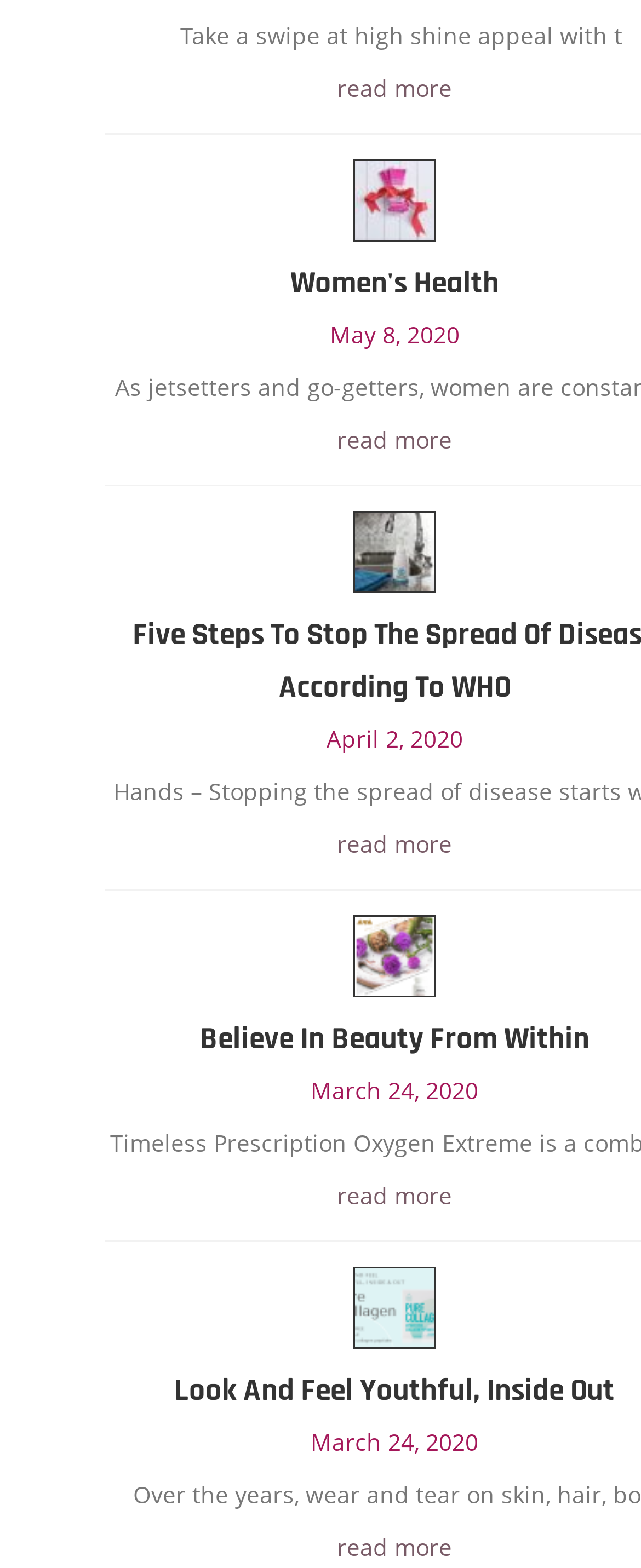What is the common theme among the images?
Refer to the image and provide a concise answer in one word or phrase.

Health and Beauty